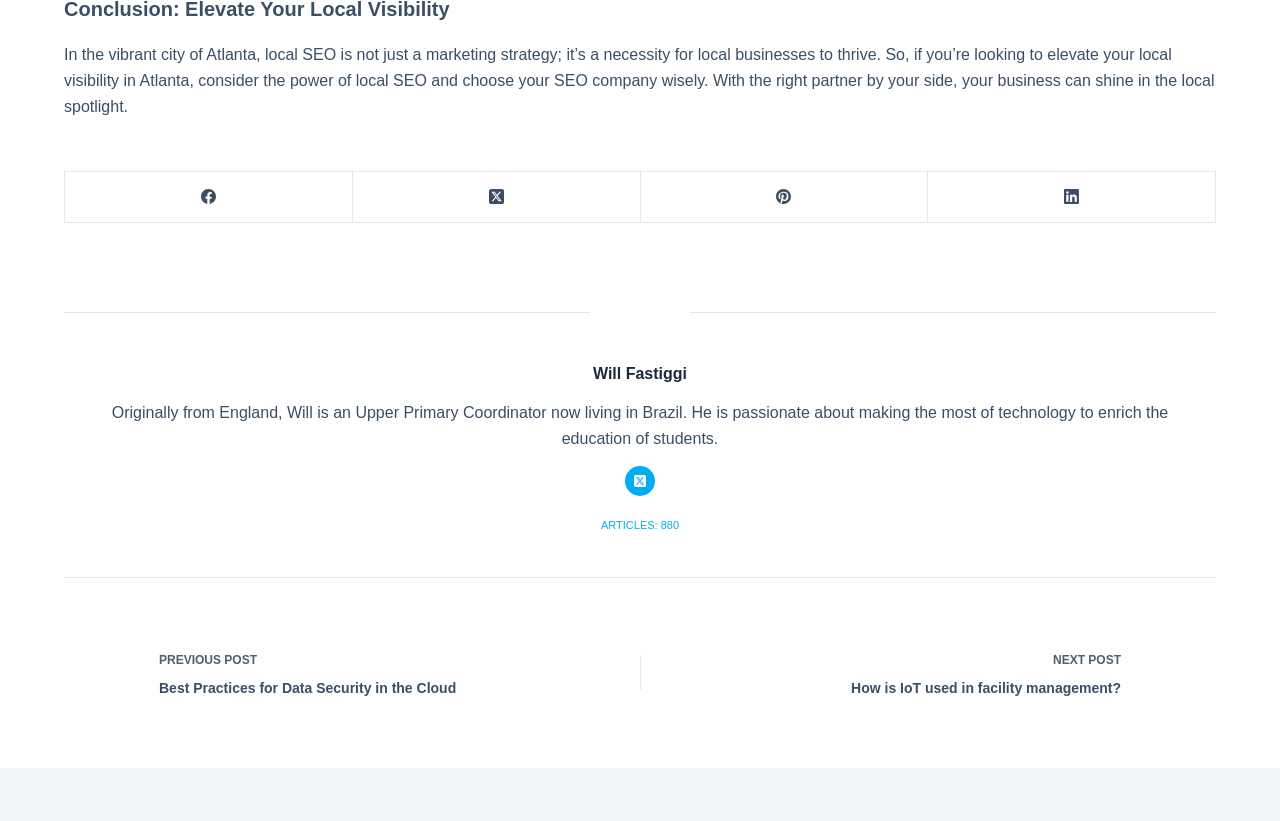Can you specify the bounding box coordinates for the region that should be clicked to fulfill this instruction: "View Will Fastiggi's profile".

[0.5, 0.341, 0.547, 0.414]